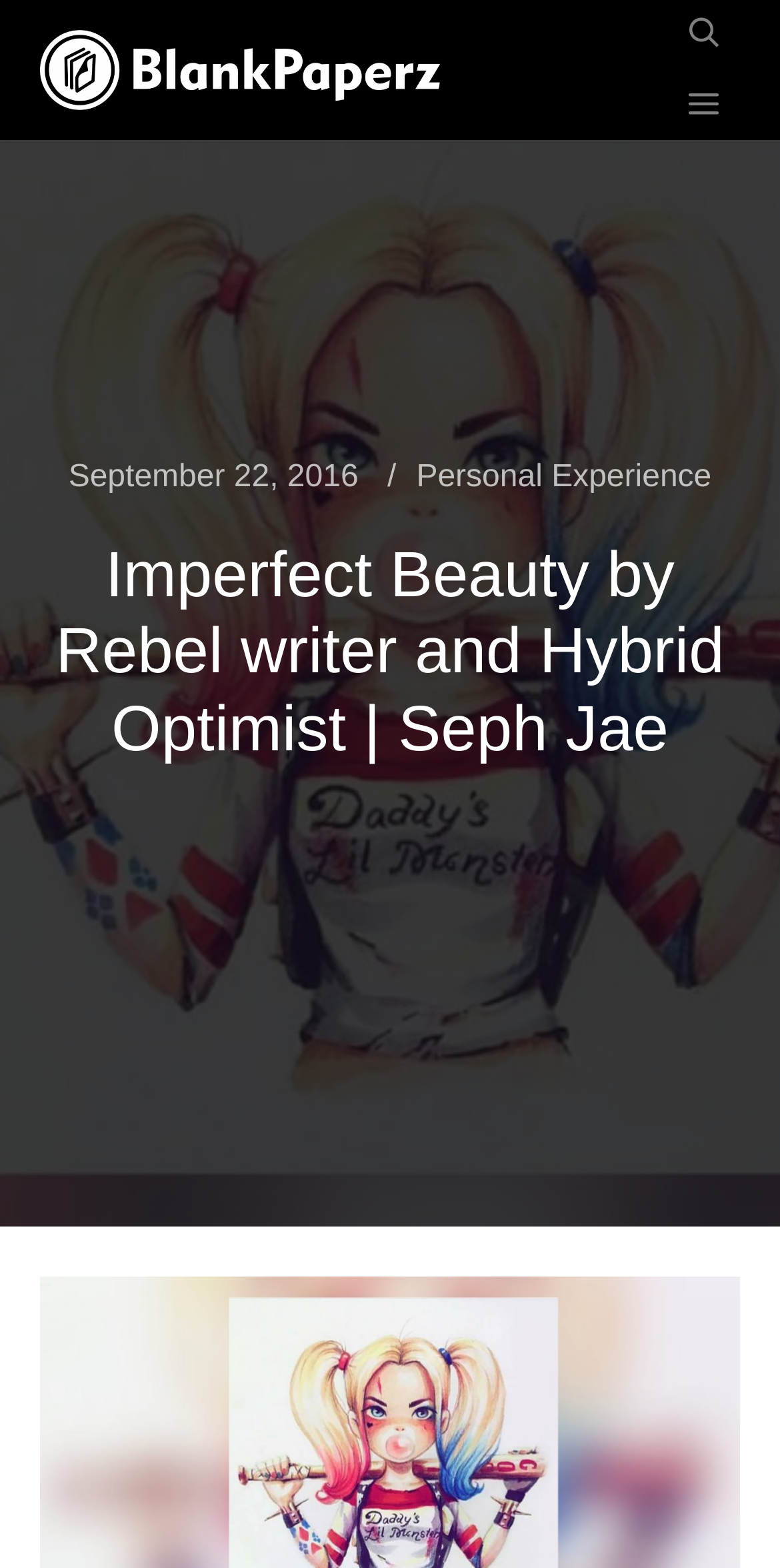Bounding box coordinates are to be given in the format (top-left x, top-left y, bottom-right x, bottom-right y). All values must be floating point numbers between 0 and 1. Provide the bounding box coordinate for the UI element described as: Search

[0.856, 0.006, 0.949, 0.039]